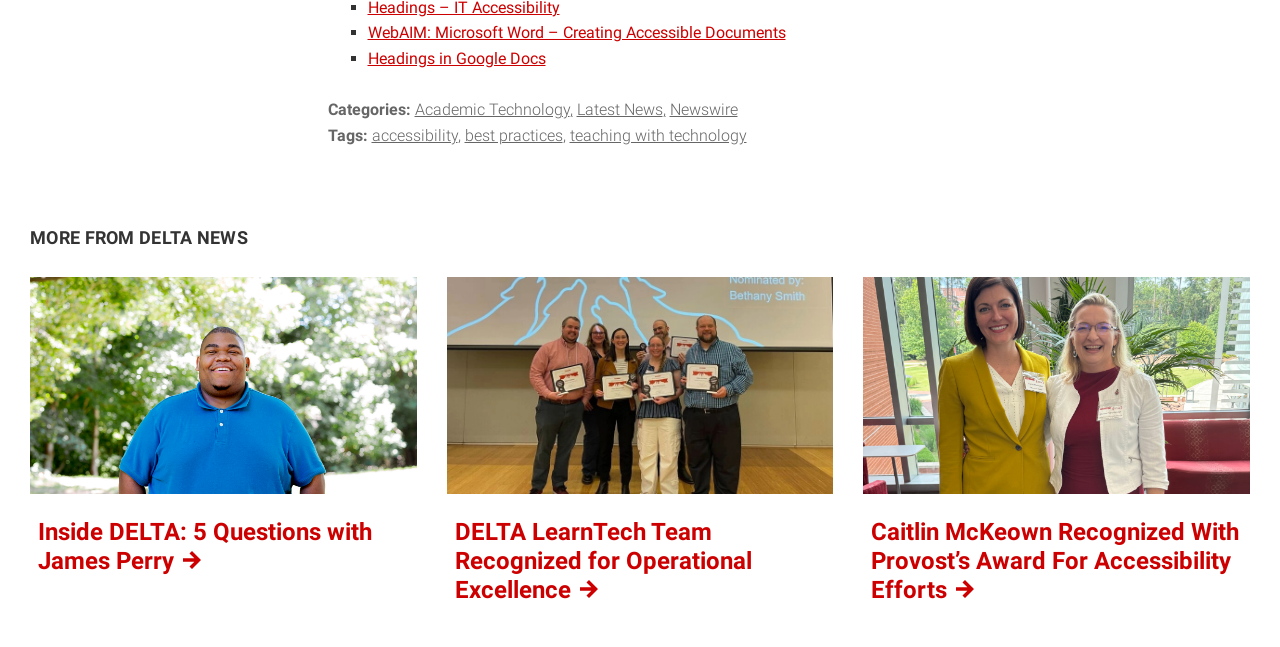Specify the bounding box coordinates of the area that needs to be clicked to achieve the following instruction: "View the latest news in Academic Technology".

[0.324, 0.155, 0.447, 0.184]